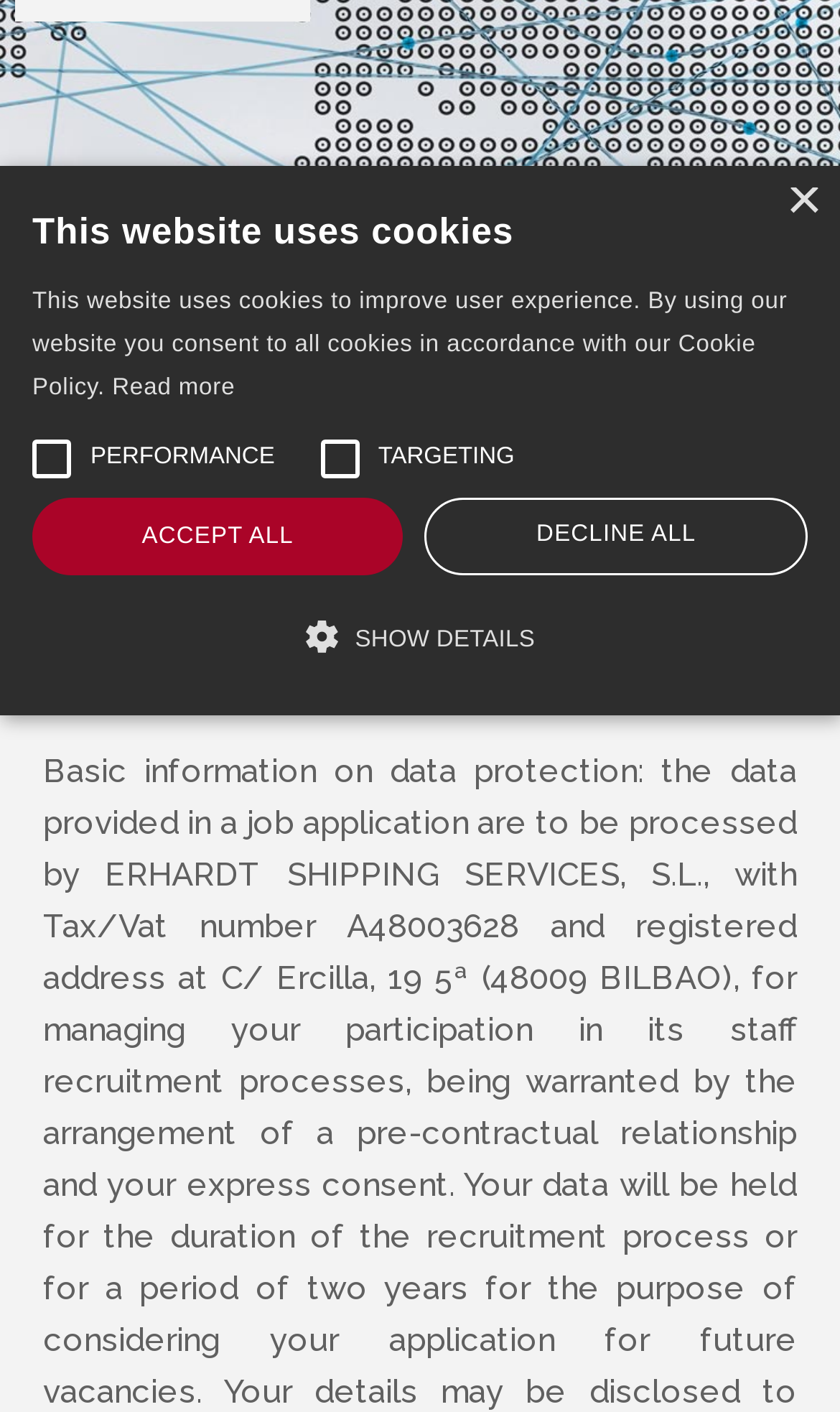Locate the UI element described as follows: "Show details Hide details". Return the bounding box coordinates as four float numbers between 0 and 1 in the order [left, top, right, bottom].

[0.038, 0.435, 0.962, 0.472]